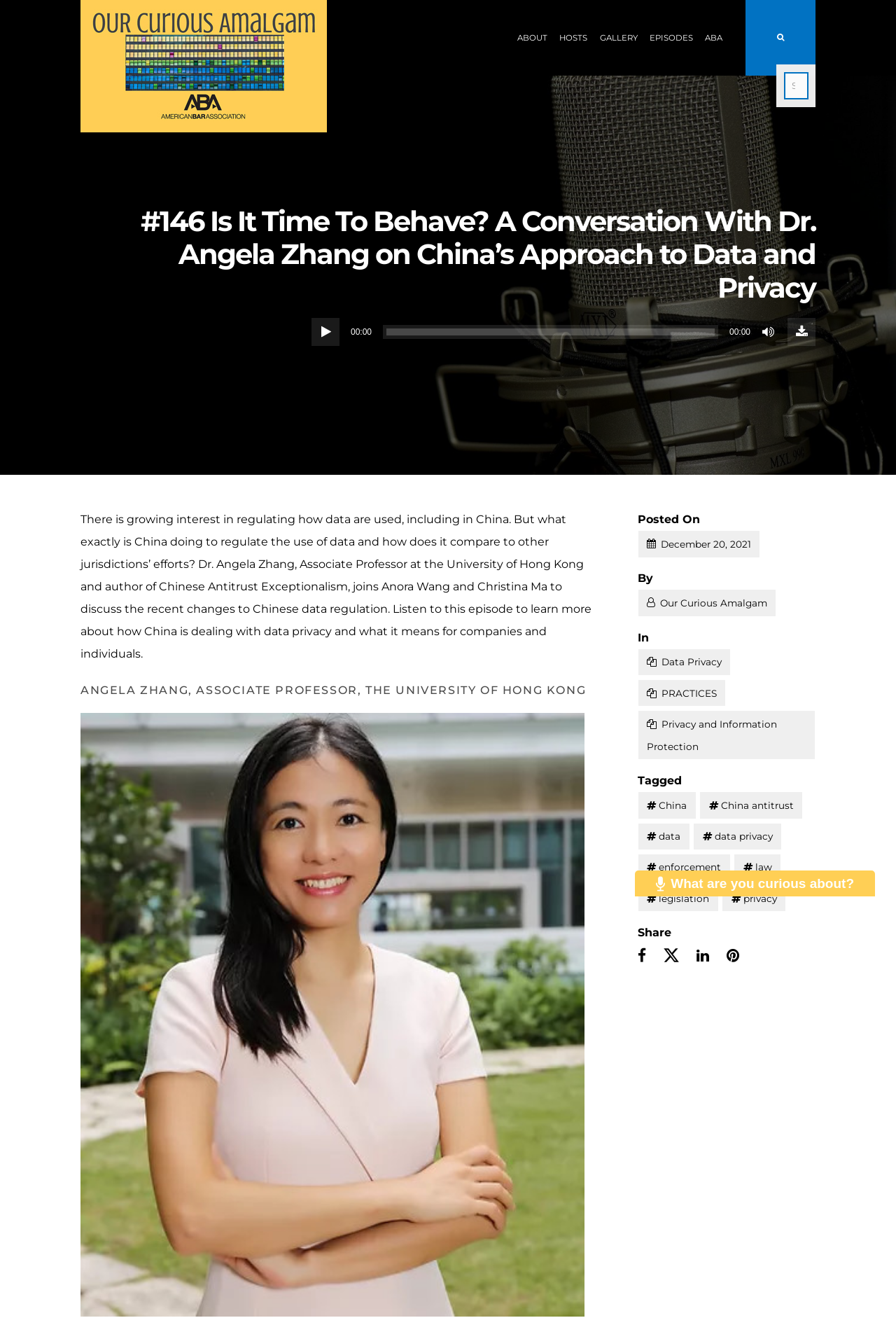Can you give a detailed response to the following question using the information from the image? Who is the associate professor featured in this episode?

I found the associate professor's name by looking at the heading element with the text 'ANGELA ZHANG, ASSOCIATE PROFESSOR, THE UNIVERSITY OF HONG KONG' and extracting the name part.